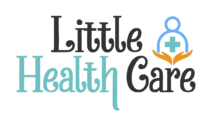What does the logo convey?
Based on the image, provide a one-word or brief-phrase response.

A sense of warmth and care